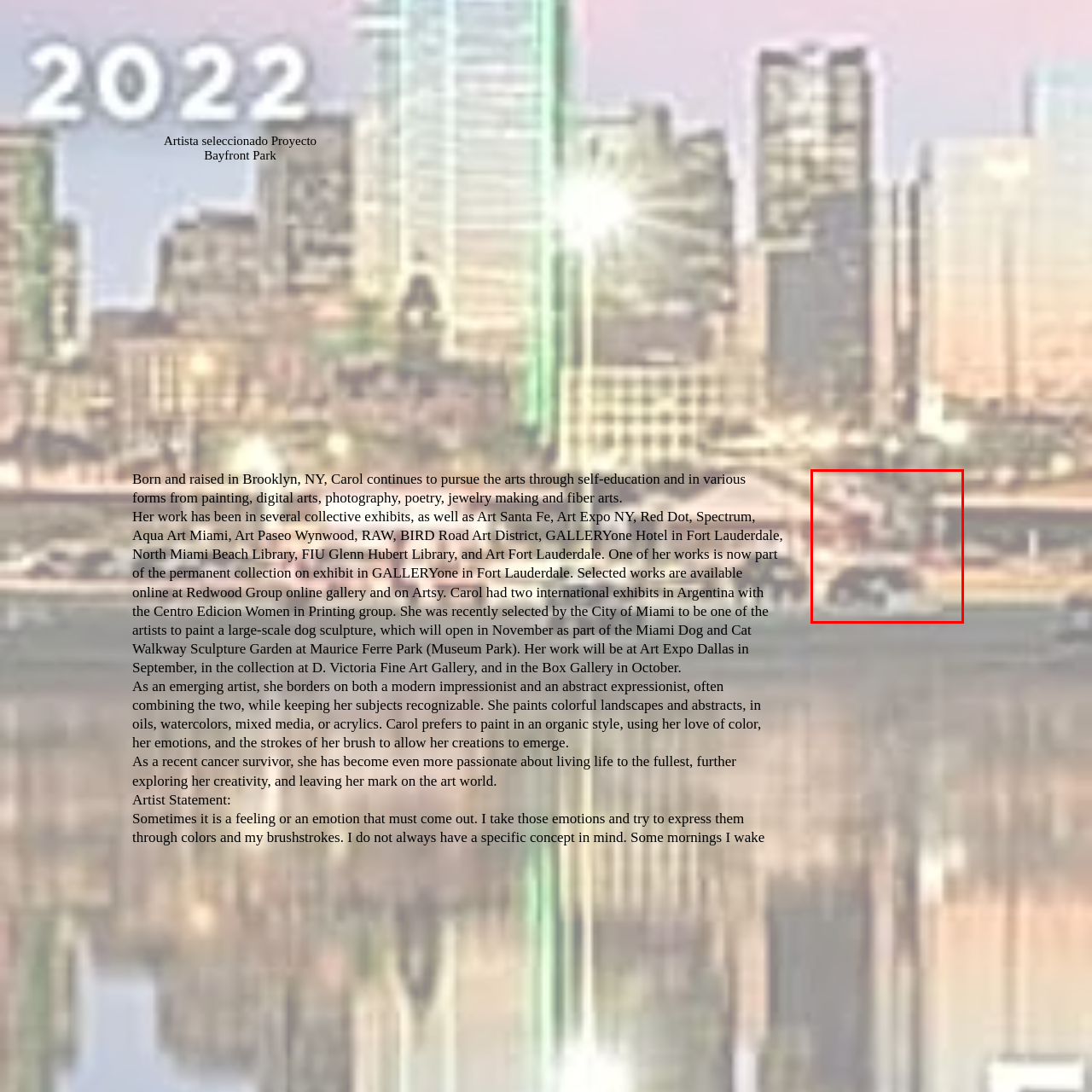Observe the content highlighted by the red box and supply a one-word or short phrase answer to the question: What is the focus of Carol's artwork?

Landscapes and abstracts